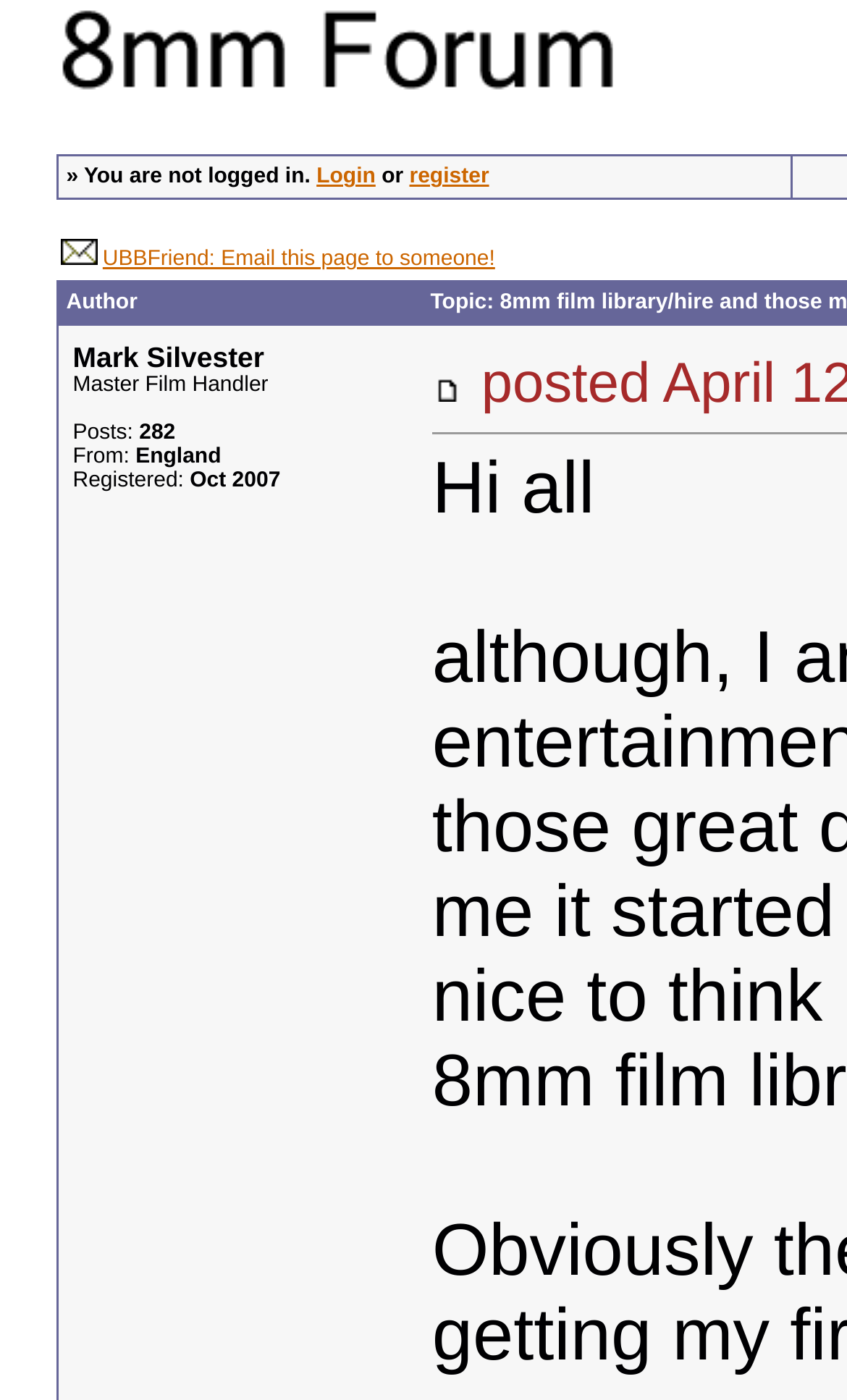Please use the details from the image to answer the following question comprehensively:
How many posts does Mark Silvester have?

To find the number of posts by Mark Silvester, we can look at the grid cell containing the author information, where it says 'Posts: 282'.